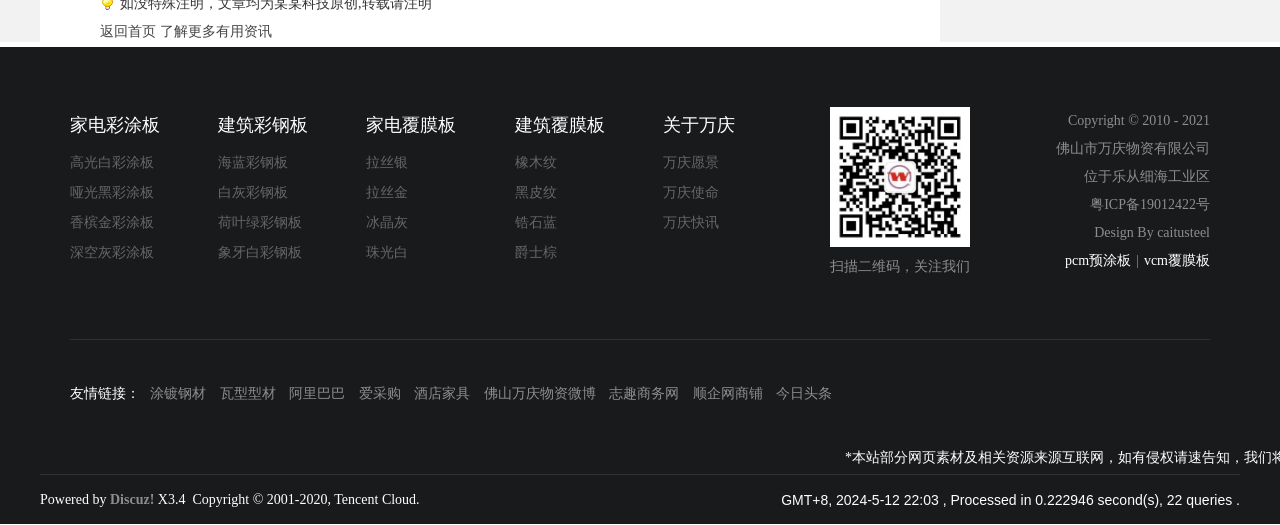Provide the bounding box coordinates of the HTML element this sentence describes: "橡木纹".

[0.402, 0.295, 0.435, 0.324]